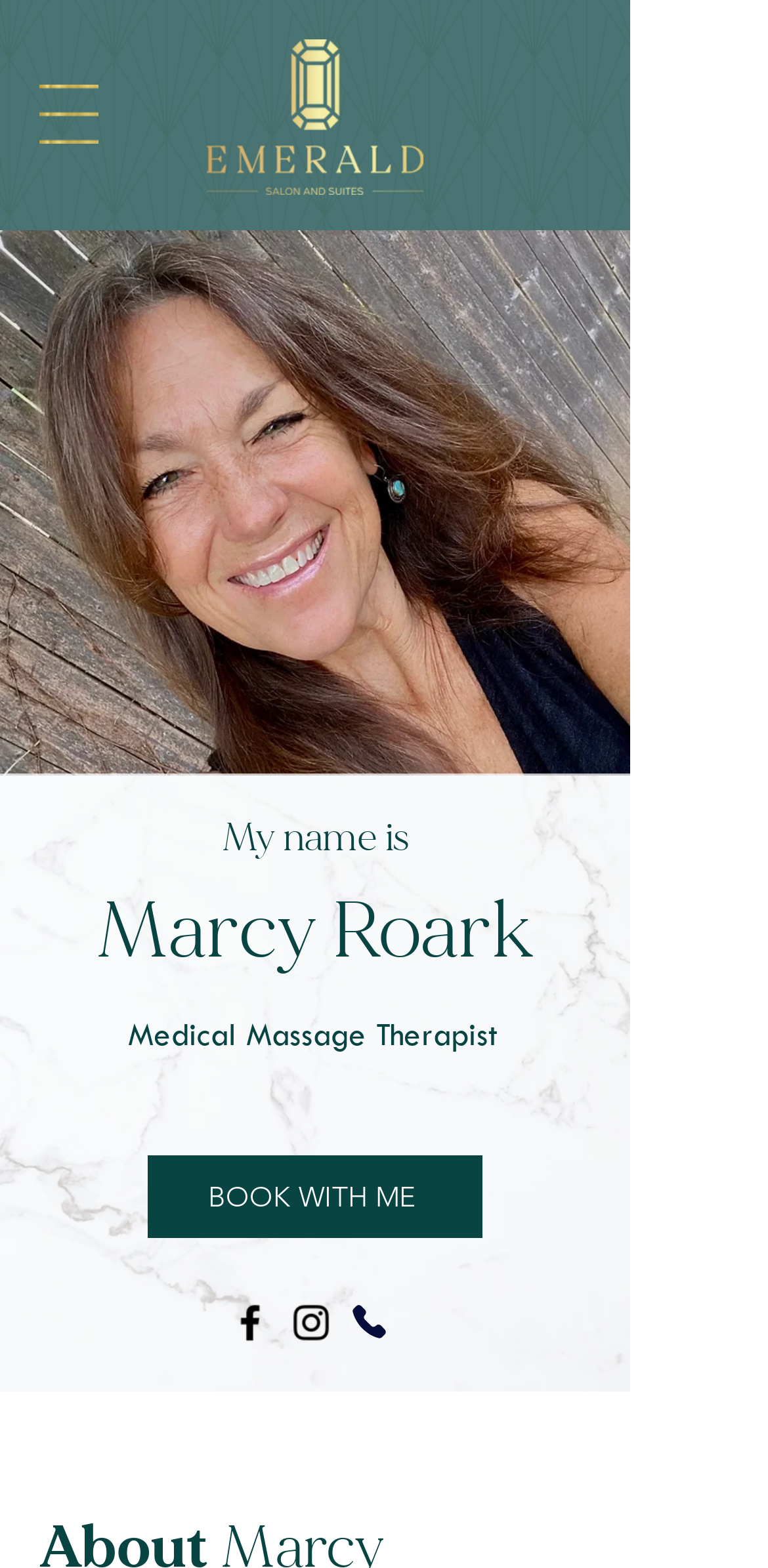Find the bounding box of the element with the following description: "Phone". The coordinates must be four float numbers between 0 and 1, formatted as [left, top, right, bottom].

[0.436, 0.828, 0.526, 0.858]